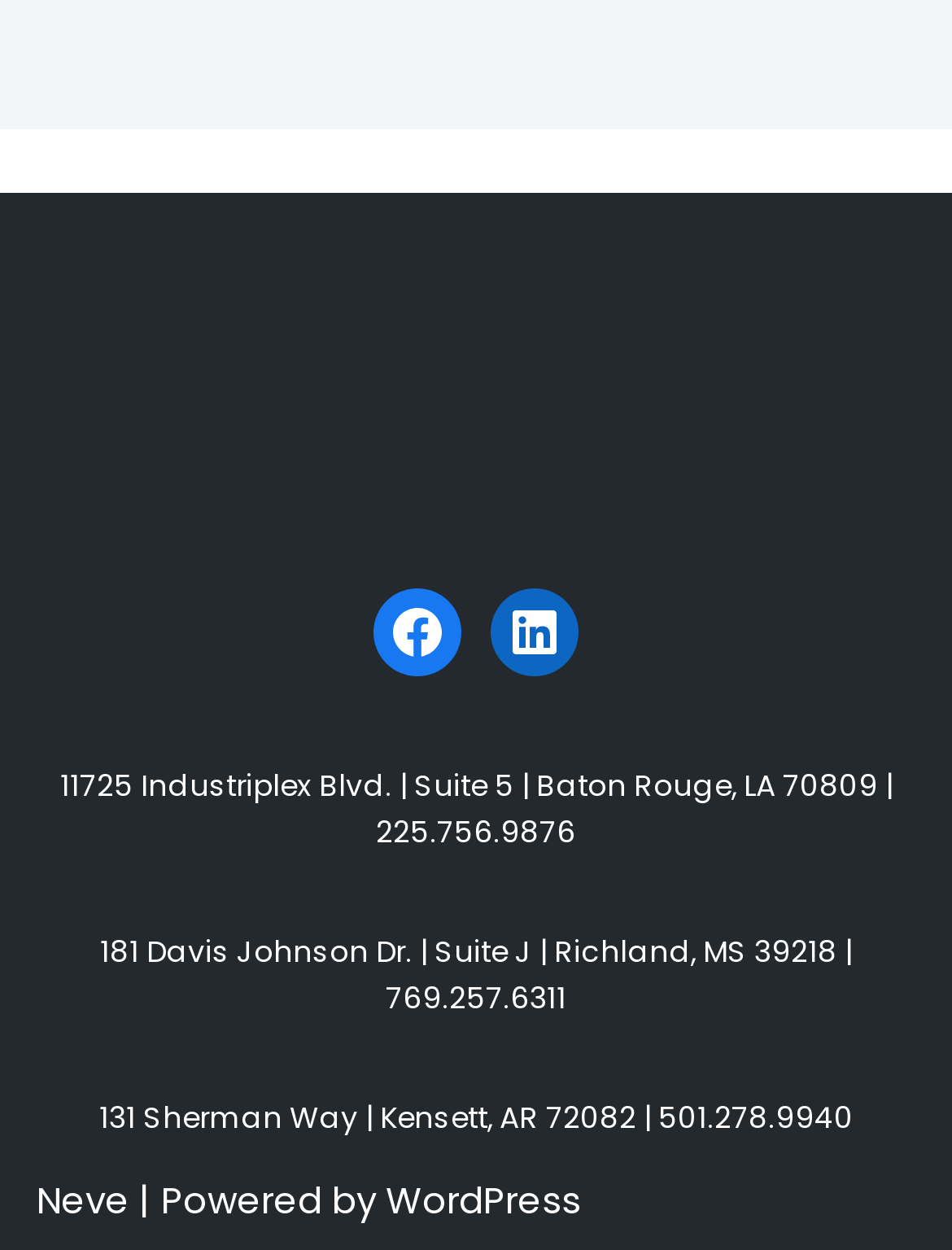How many office locations are listed?
Give a comprehensive and detailed explanation for the question.

I counted the number of office locations listed on the webpage, which are Baton Rouge, Richland, and Kensett, so there are 3 office locations listed.